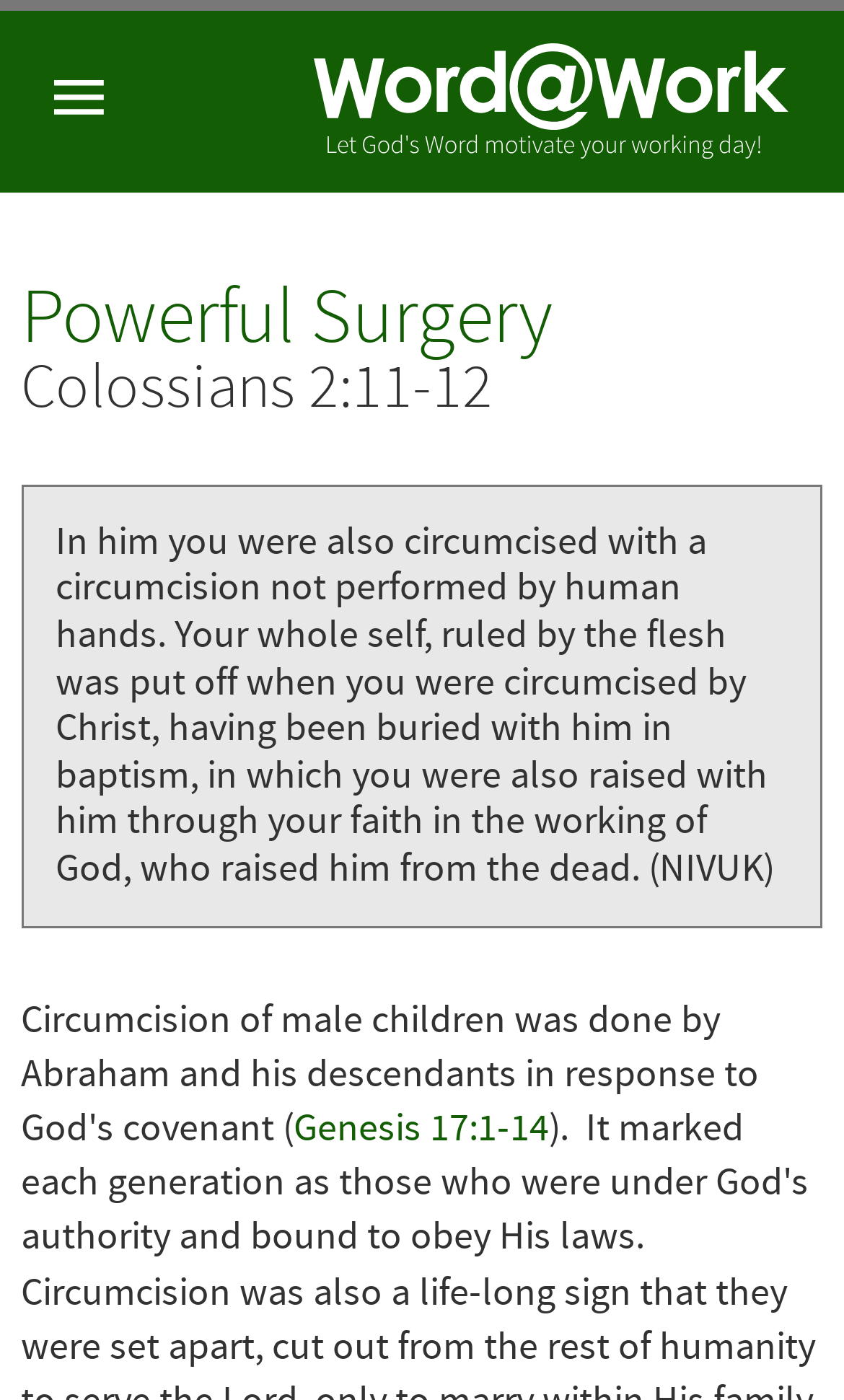Explain in detail what is displayed on the webpage.

The webpage is titled "Powerful Surgery | Word@Work" and features a prominent image at the top left corner. Below the image, there is a horizontal navigation bar with a "Home" link, accompanied by a small icon. The main content area is headed by a large title "Powerful Surgery" situated at the top center of the page.

Below the title, there is a section with a biblical reference "Colossians 2:11-12" in a smaller font, followed by a longer passage of text from the same scripture. This section takes up a significant portion of the page, spanning from the top center to the middle right.

At the bottom right corner of the page, there is a link to "Genesis 17:1-14", which appears to be another biblical reference. Overall, the webpage has a simple layout with a focus on presenting biblical texts and references.